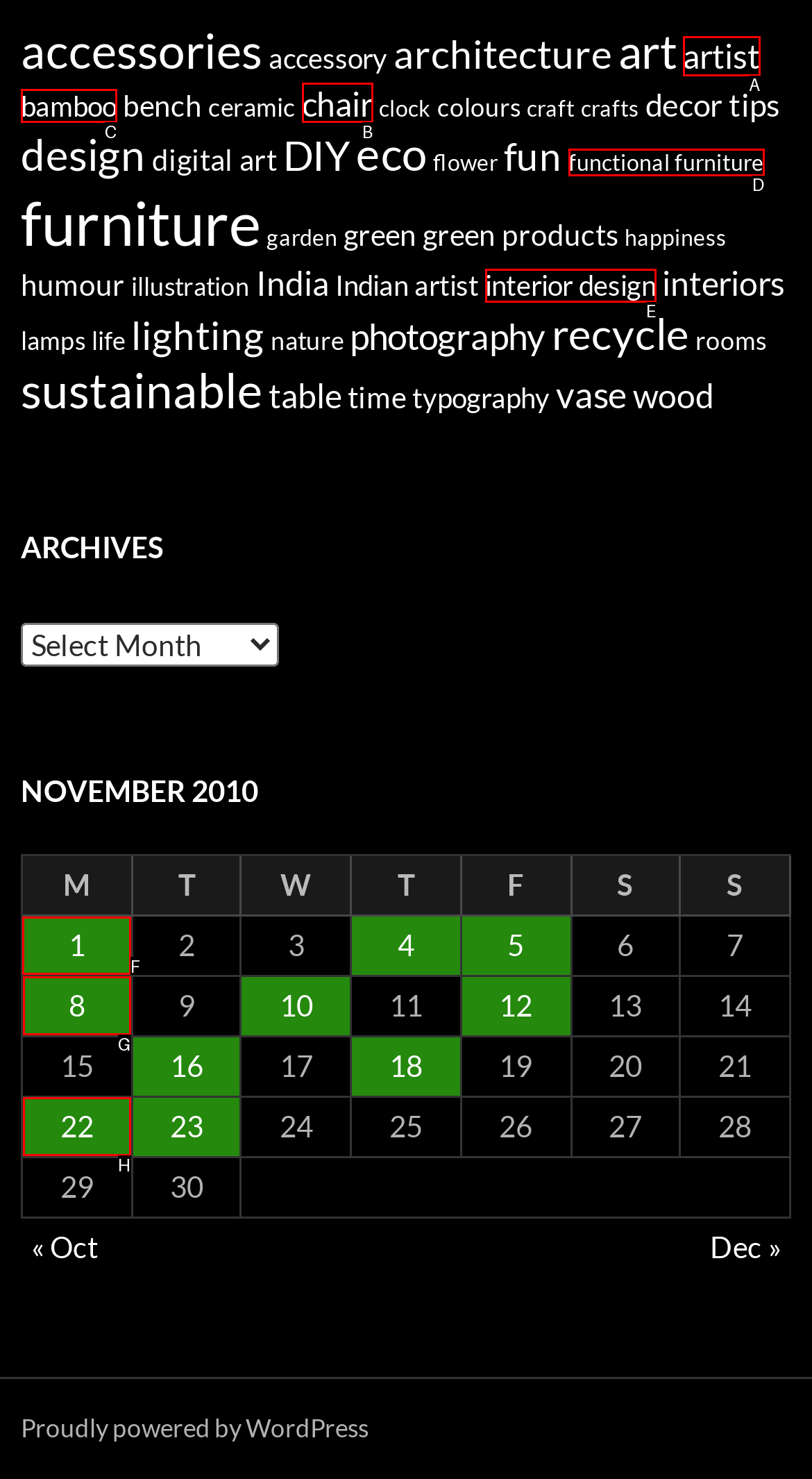Choose the letter of the option that needs to be clicked to perform the task: view posts published on November 1, 2010. Answer with the letter.

F